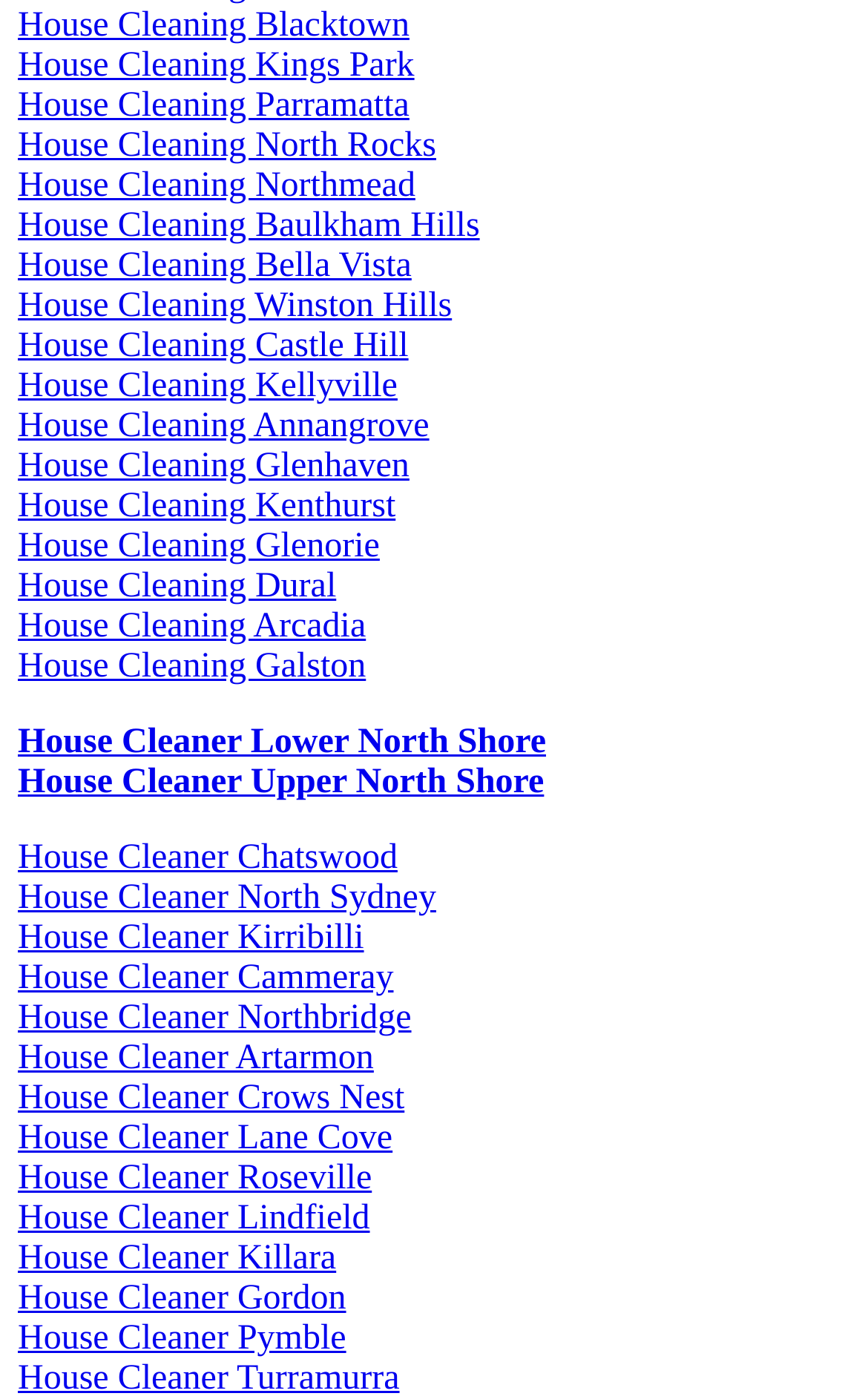Look at the image and give a detailed response to the following question: Are there more house cleaning services listed for the North Shore?

I noticed that there are multiple links that mention 'North Shore' or specific locations on the North Shore, such as 'House Cleaner Lower North Shore' and 'House Cleaner Upper North Shore', indicating that there are more house cleaning services listed for the North Shore.